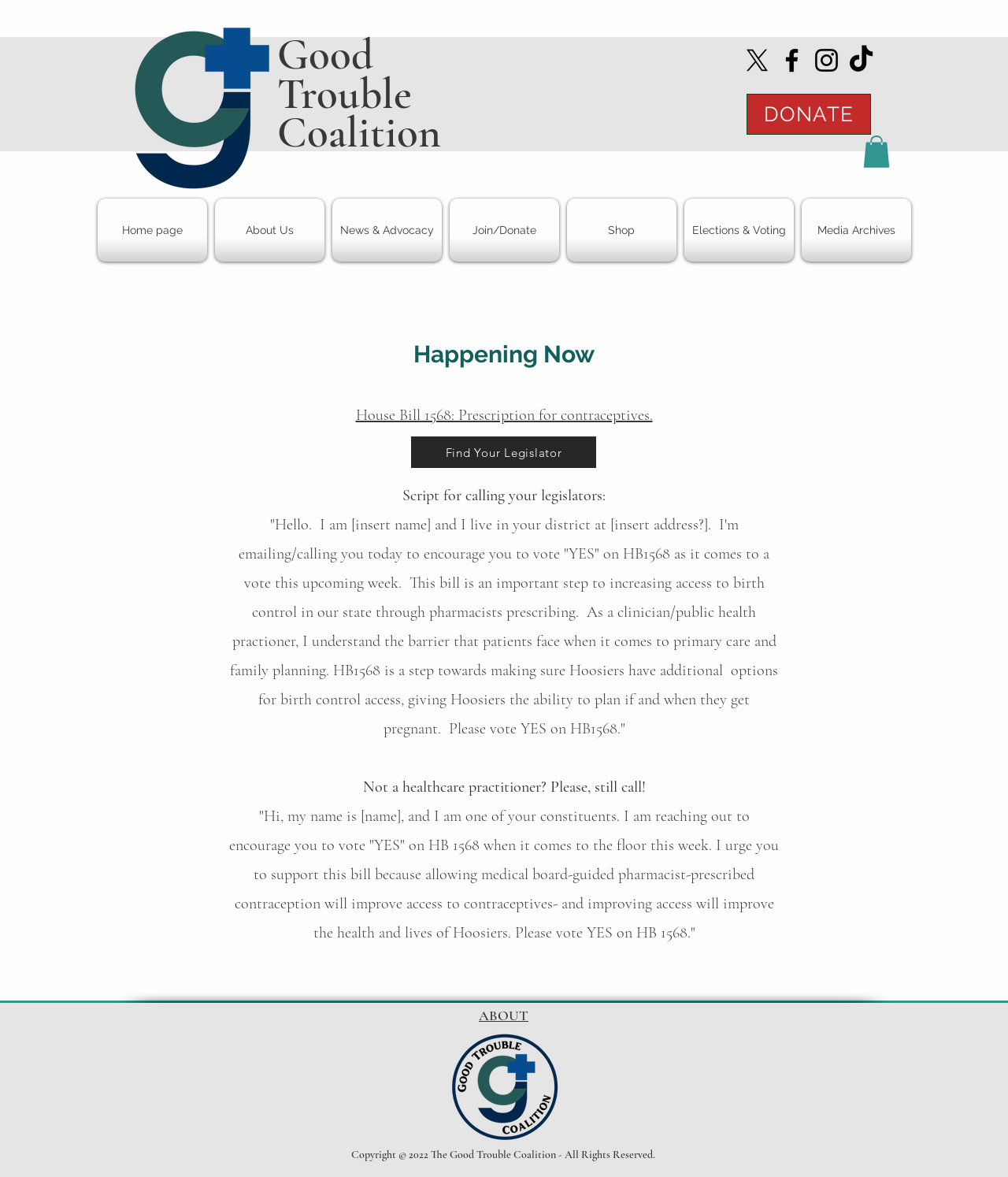Use a single word or phrase to answer the question:
What is the purpose of House Bill 1568?

Increasing access to birth control